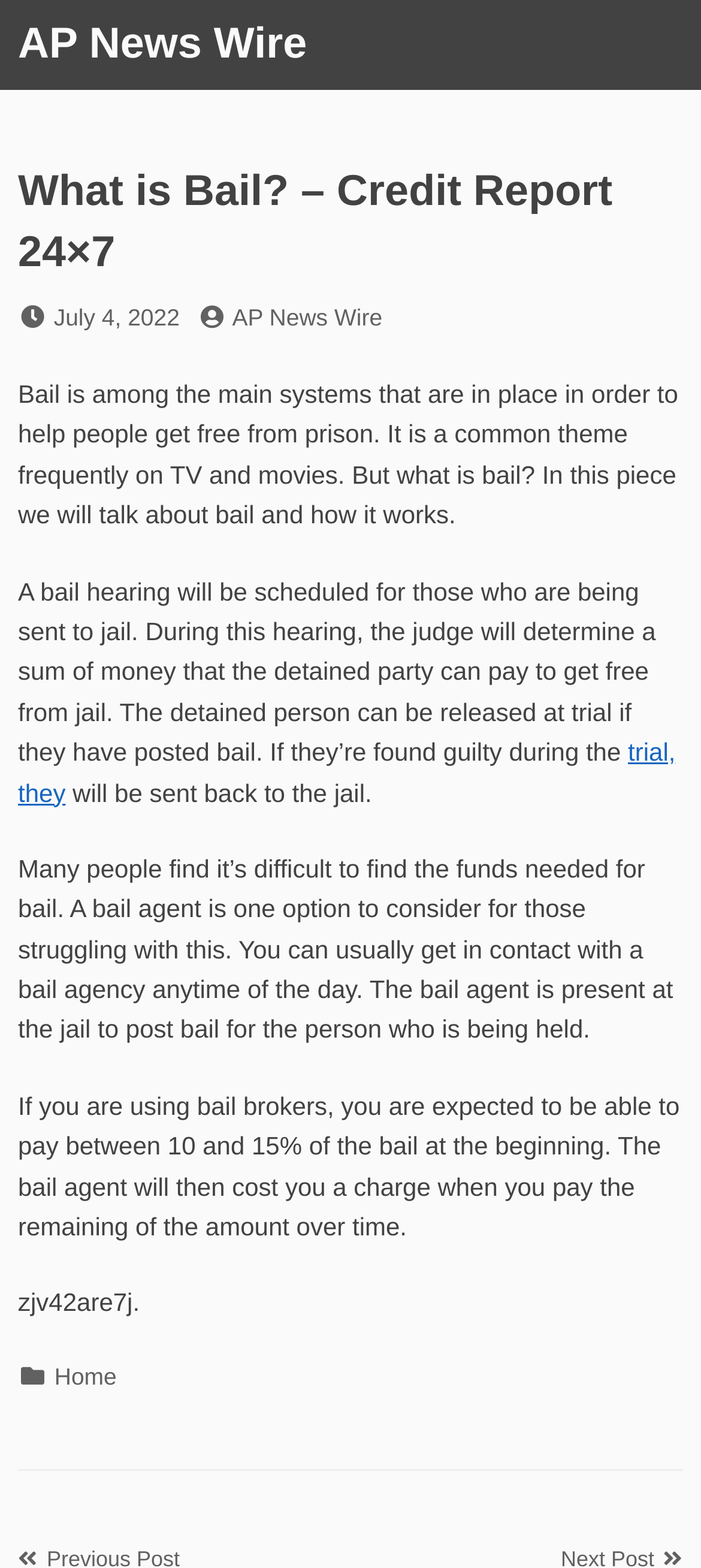What is the purpose of a bail hearing?
Based on the image, provide a one-word or brief-phrase response.

Determine bail amount